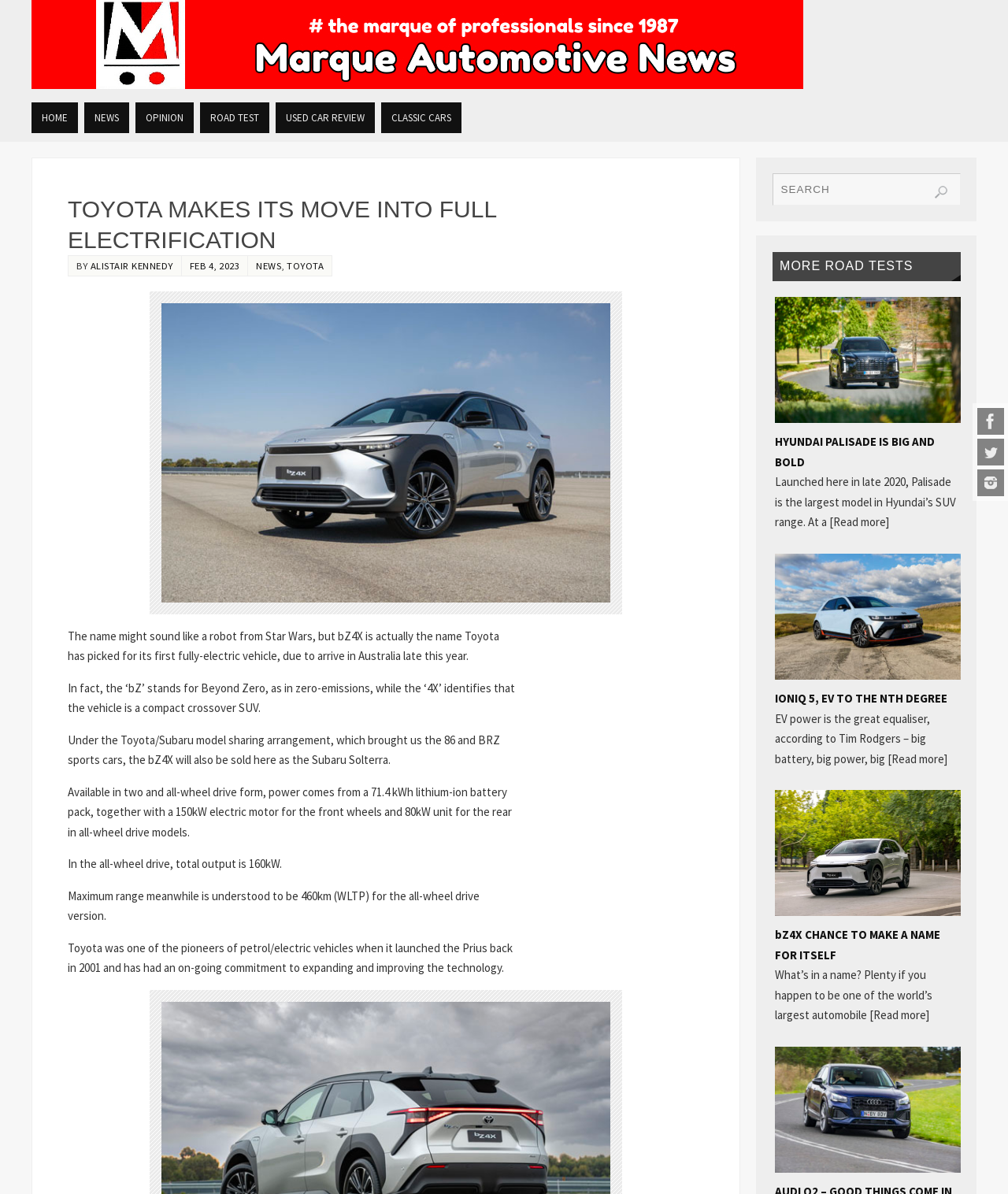Given the element description: "Road Test", predict the bounding box coordinates of the UI element it refers to, using four float numbers between 0 and 1, i.e., [left, top, right, bottom].

[0.198, 0.086, 0.267, 0.111]